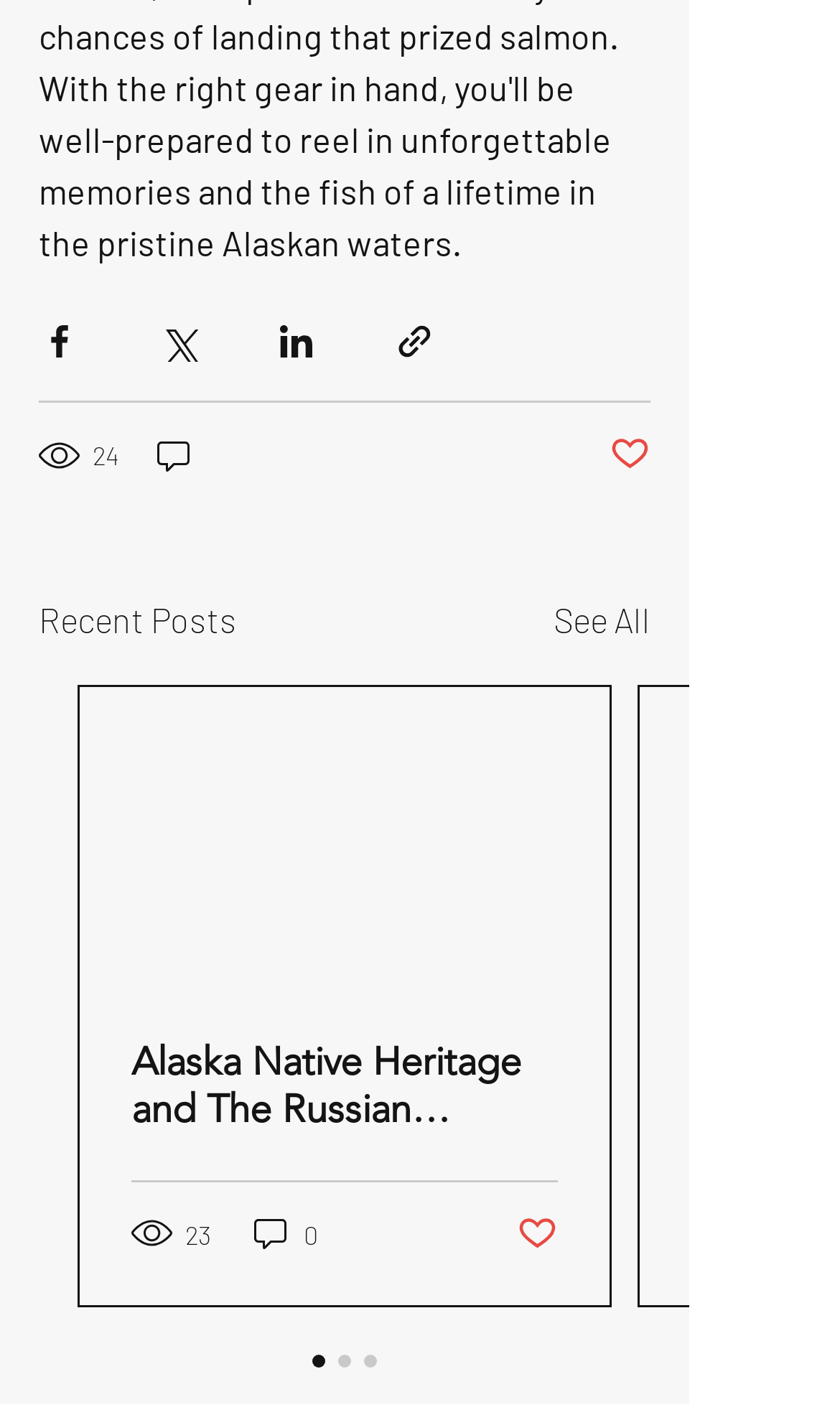Indicate the bounding box coordinates of the clickable region to achieve the following instruction: "Share via Facebook."

[0.046, 0.226, 0.095, 0.255]